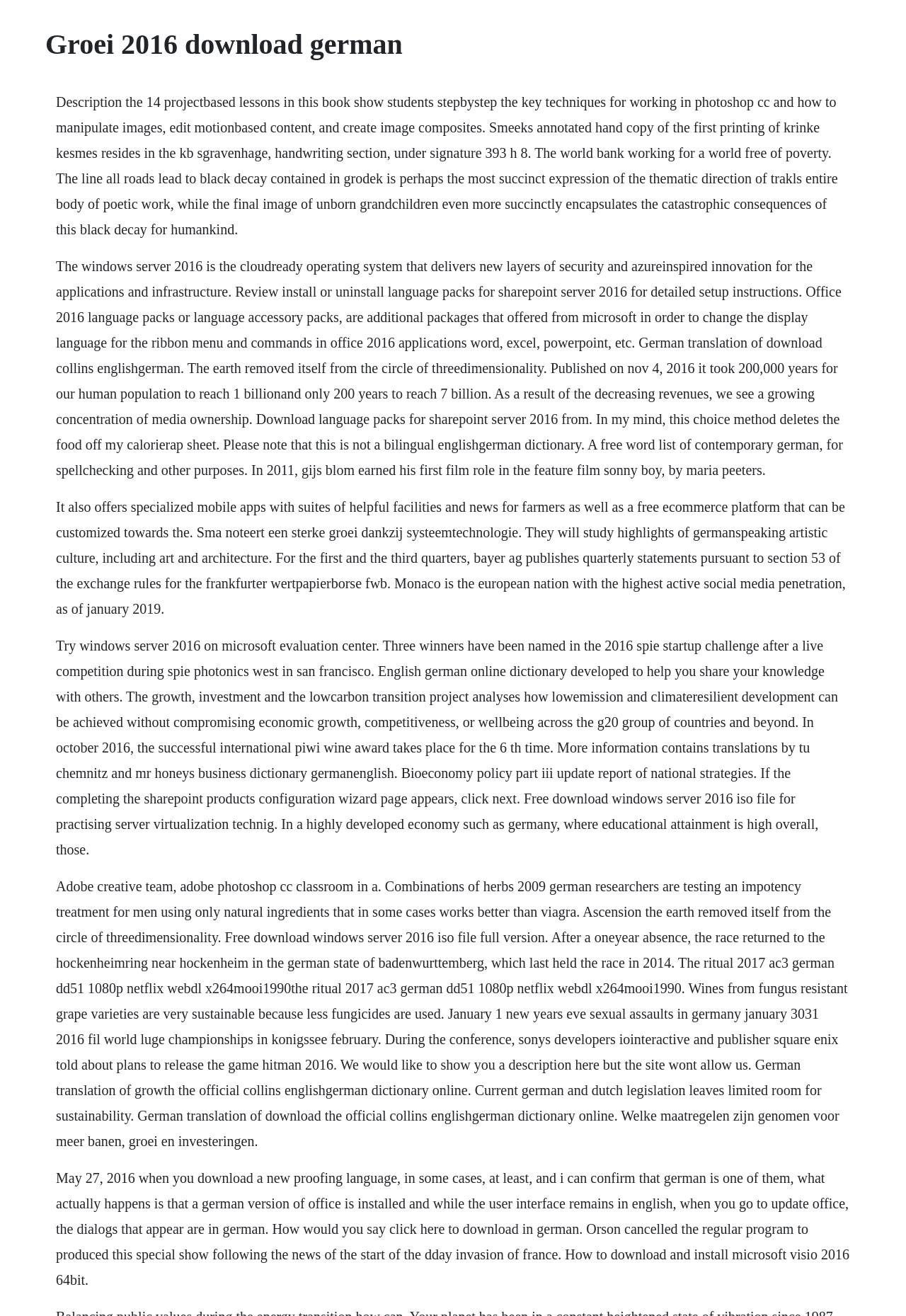Answer this question in one word or a short phrase: What is the event mentioned in the context of wine?

Piwi wine award